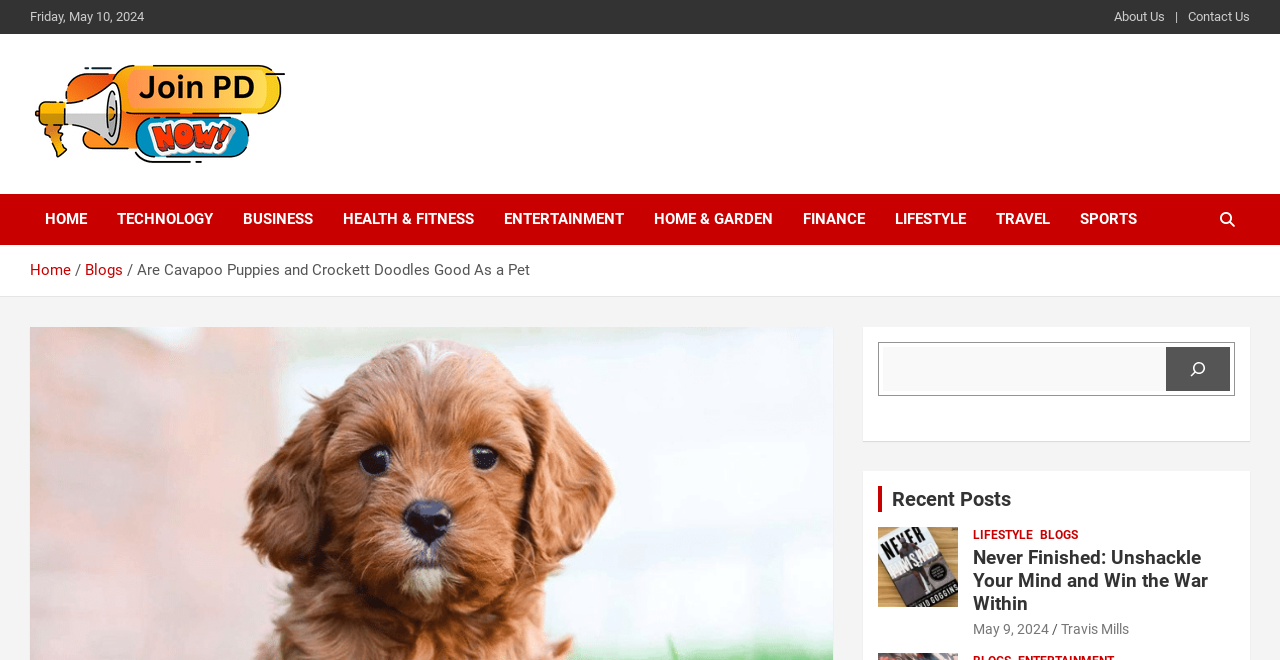Can you locate the main headline on this webpage and provide its text content?

Are Cavapoo Puppies and Crockett Doodles Good As a Pet